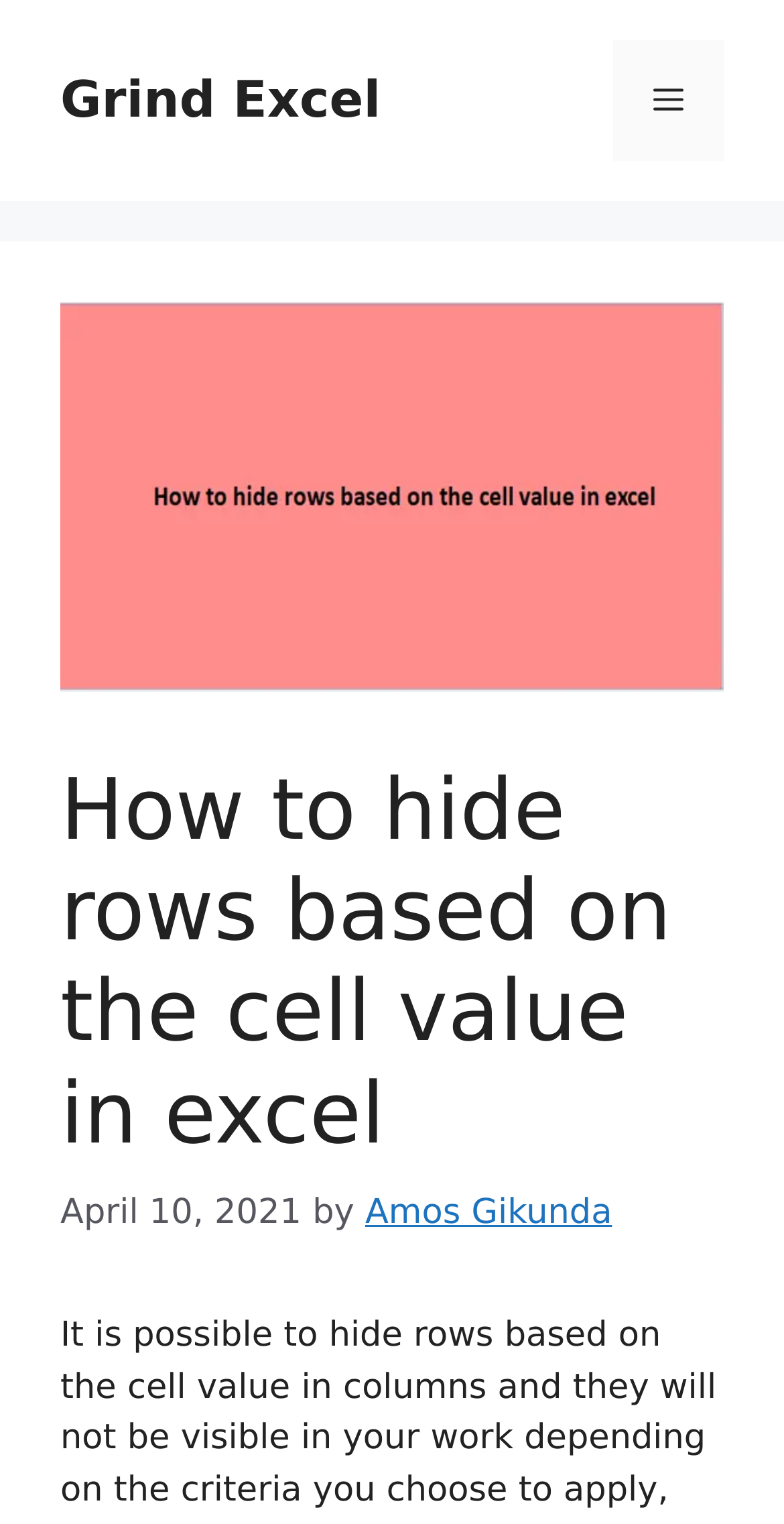Provide your answer in a single word or phrase: 
What is the date of the article?

April 10, 2021